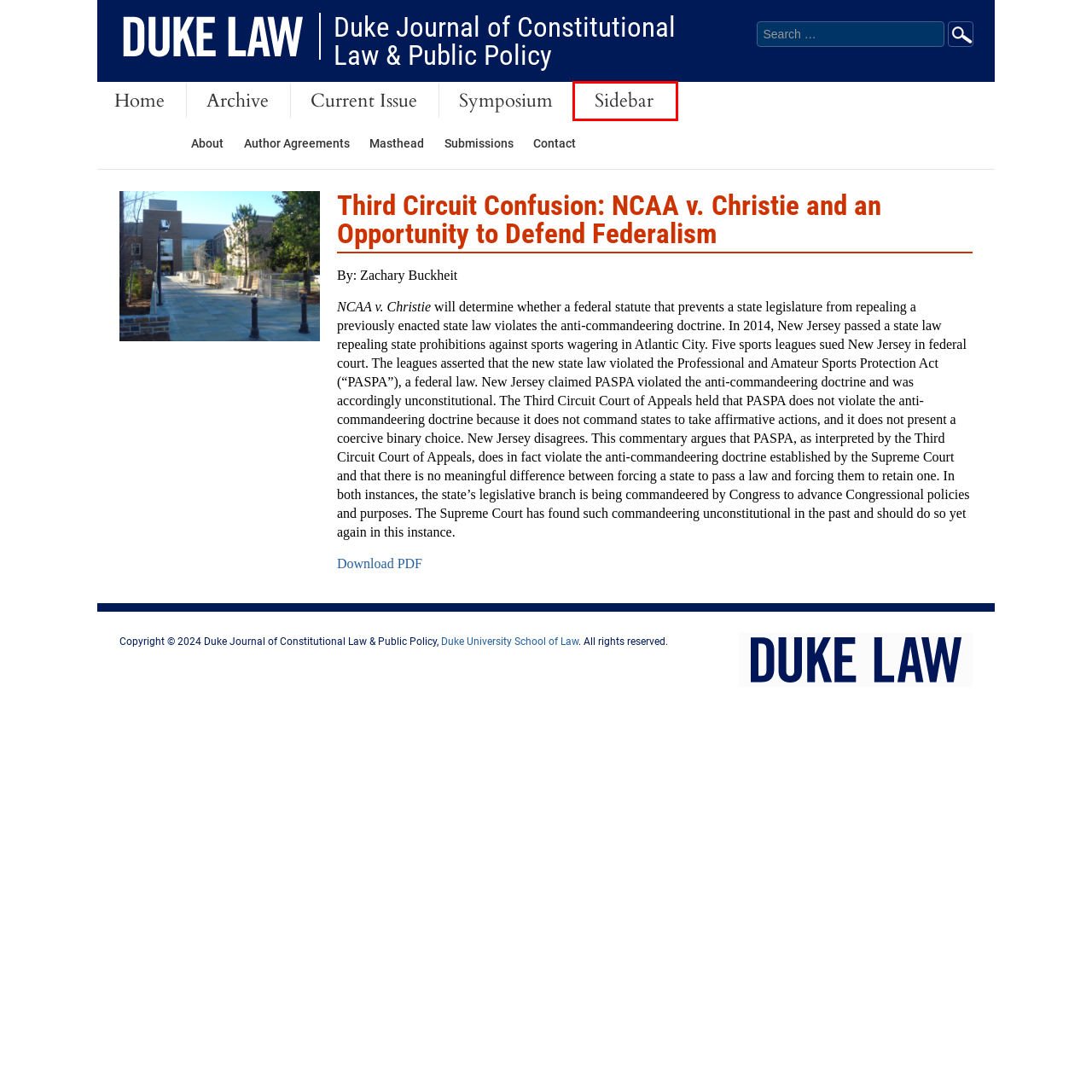You are looking at a screenshot of a webpage with a red bounding box around an element. Determine the best matching webpage description for the new webpage resulting from clicking the element in the red bounding box. Here are the descriptions:
A. Current Issue | Duke Journal of Constitutional Law & Public Policy
B. Duke Journal of Constitutional Law & Public Policy
C. Duke Journal of Constitutional Law & Public Policy Sidebar | Duke Law
D. Author Agreements | Duke Journal of Constitutional Law & Public Policy
E. Duke University School of Law
F. Duke Journal of Constitutional Law & Public Policy: All Issues
G. Contact | Duke Journal of Constitutional Law & Public Policy
H. Symposium | Duke Journal of Constitutional Law & Public Policy

C